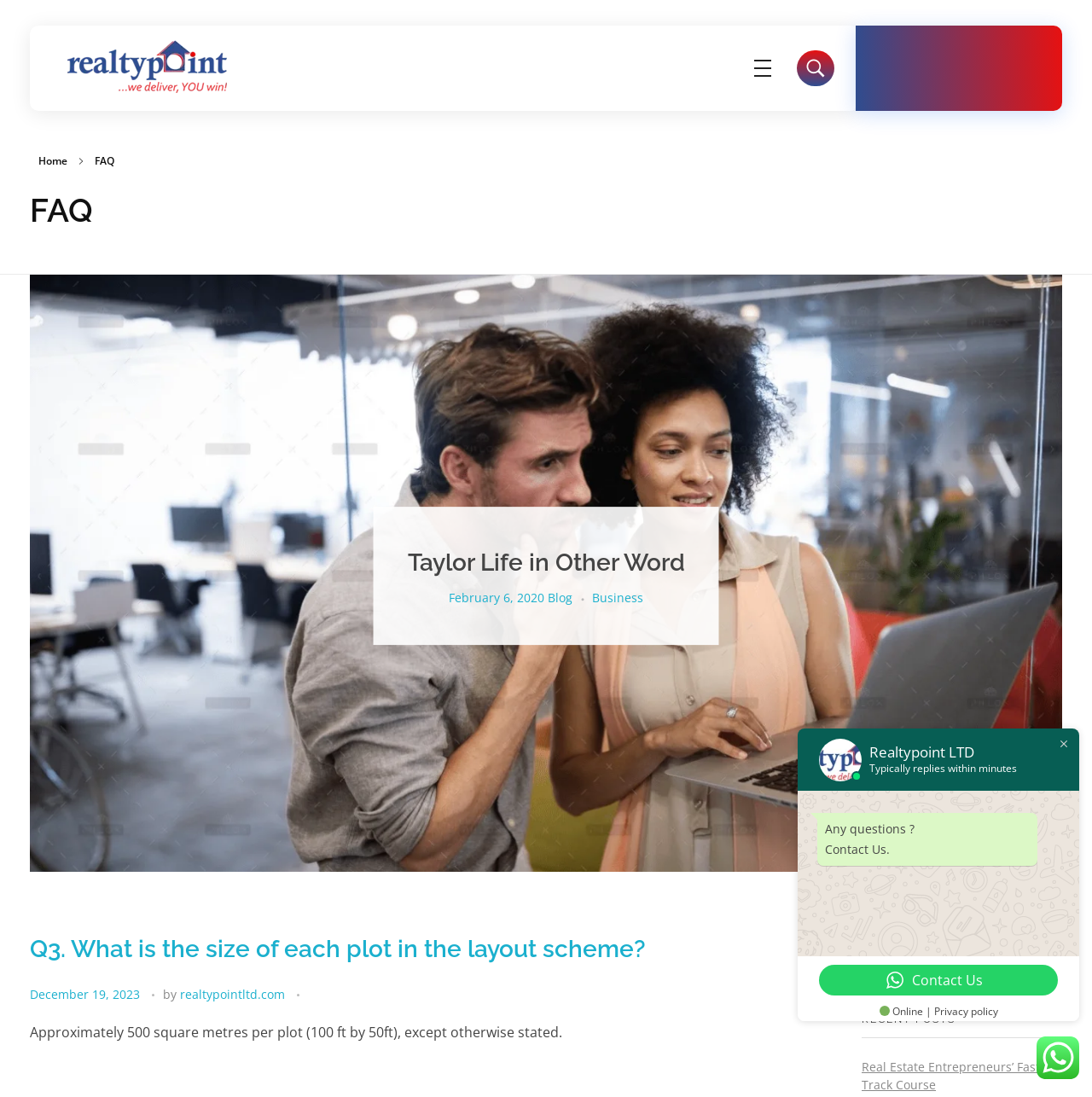Analyze the image and give a detailed response to the question:
What is the purpose of the textbox at the bottom of the webpage?

The purpose of the textbox at the bottom of the webpage is for searching, as indicated by the placeholder text 'Search Here', which is a textbox element located under the 'RECENT POSTS' heading.